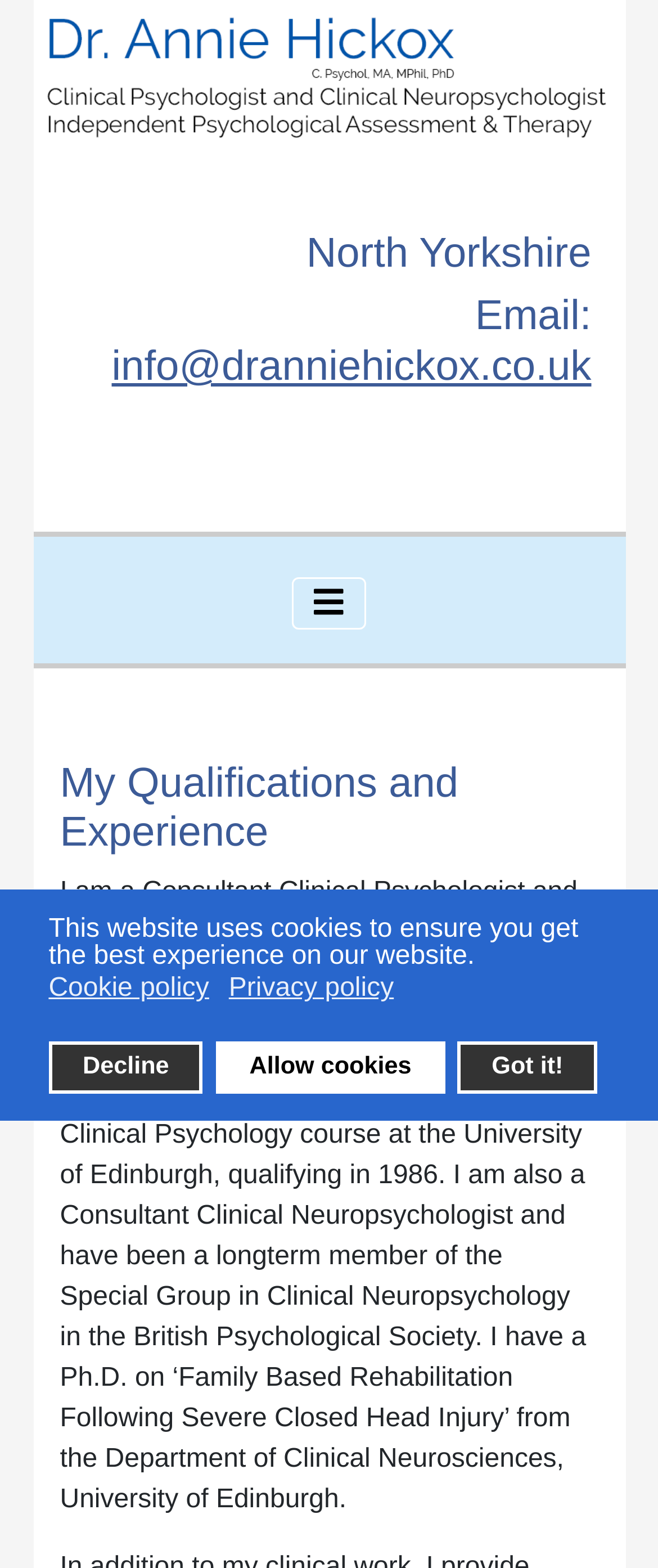Please find the bounding box for the UI component described as follows: "Decline".

[0.074, 0.664, 0.309, 0.698]